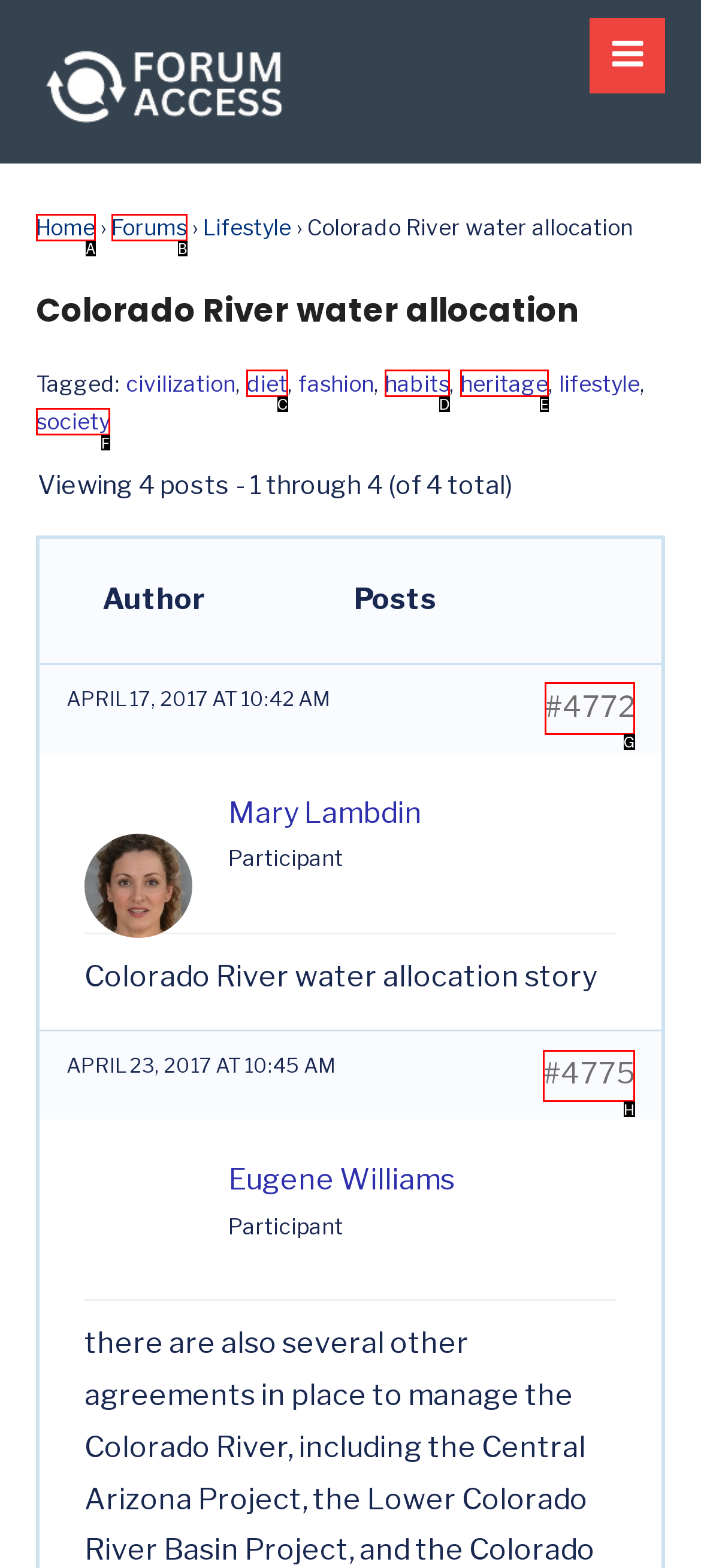Given the description: Playing The Love Flute, select the HTML element that matches it best. Reply with the letter of the chosen option directly.

None